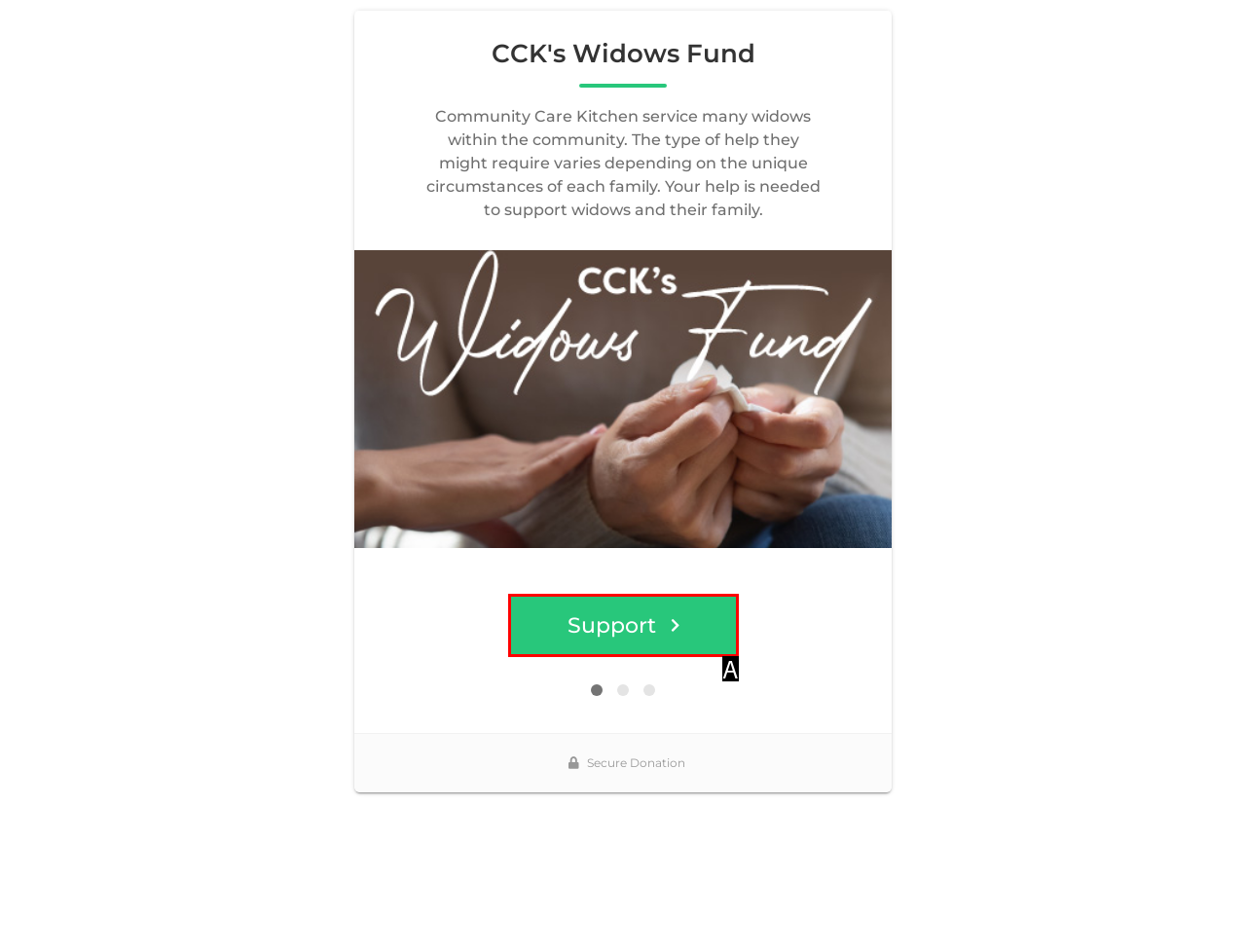Identify the HTML element that matches the description: Support
Respond with the letter of the correct option.

A